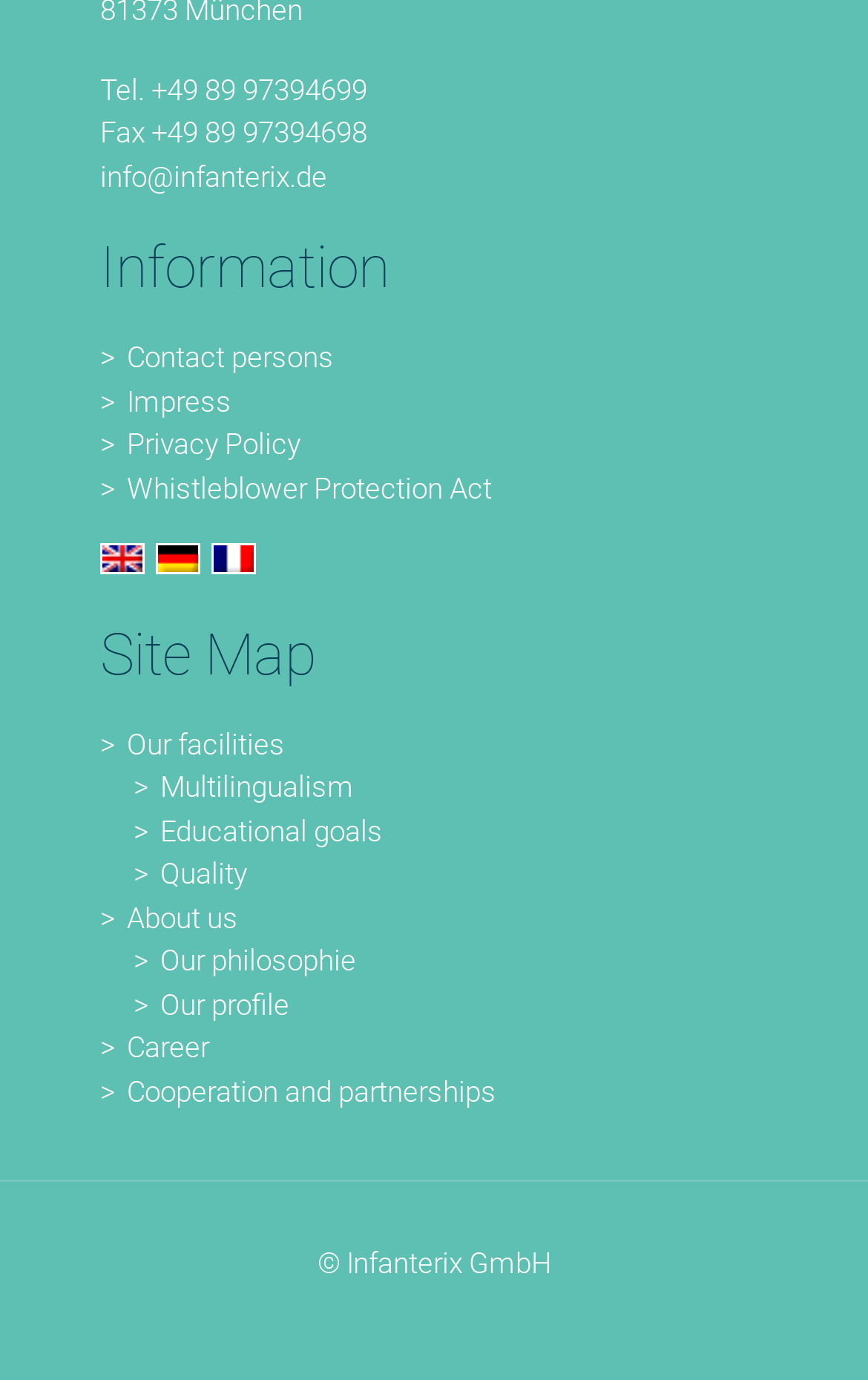Given the element description: "Career", predict the bounding box coordinates of the UI element it refers to, using four float numbers between 0 and 1, i.e., [left, top, right, bottom].

[0.115, 0.744, 0.885, 0.775]